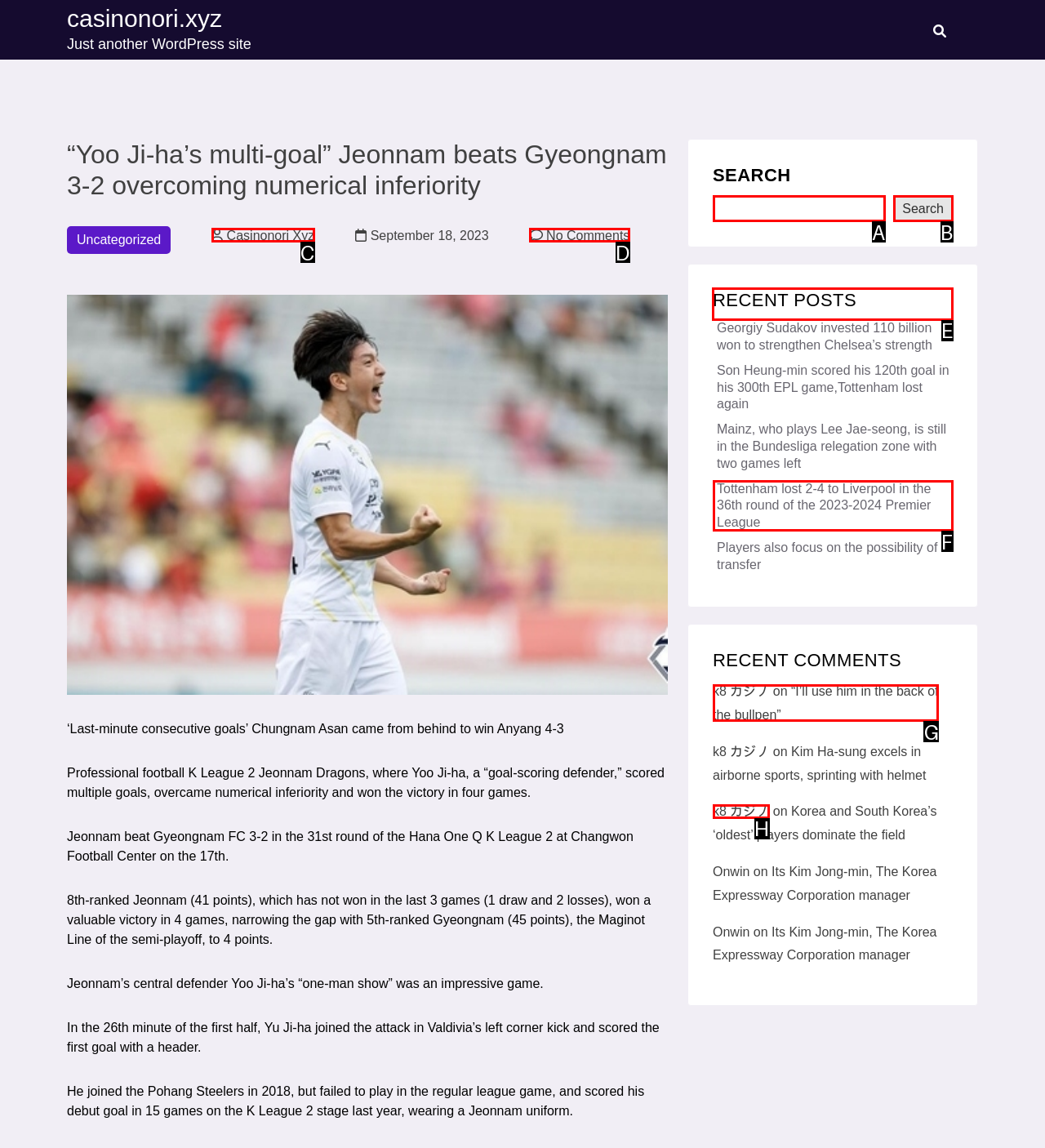Choose the correct UI element to click for this task: Read recent posts Answer using the letter from the given choices.

E